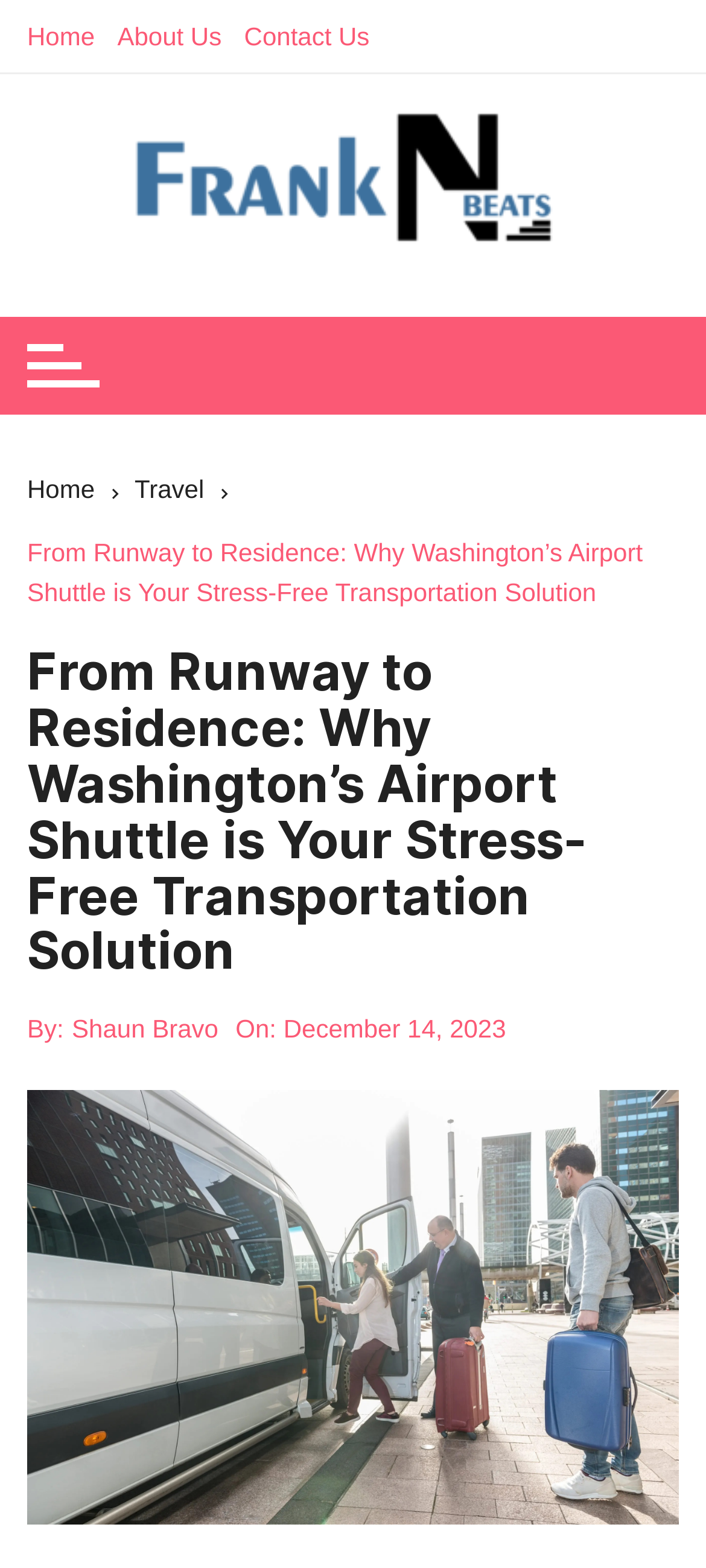Determine the coordinates of the bounding box that should be clicked to complete the instruction: "view Frank N Beats profile". The coordinates should be represented by four float numbers between 0 and 1: [left, top, right, bottom].

[0.038, 0.103, 0.936, 0.123]